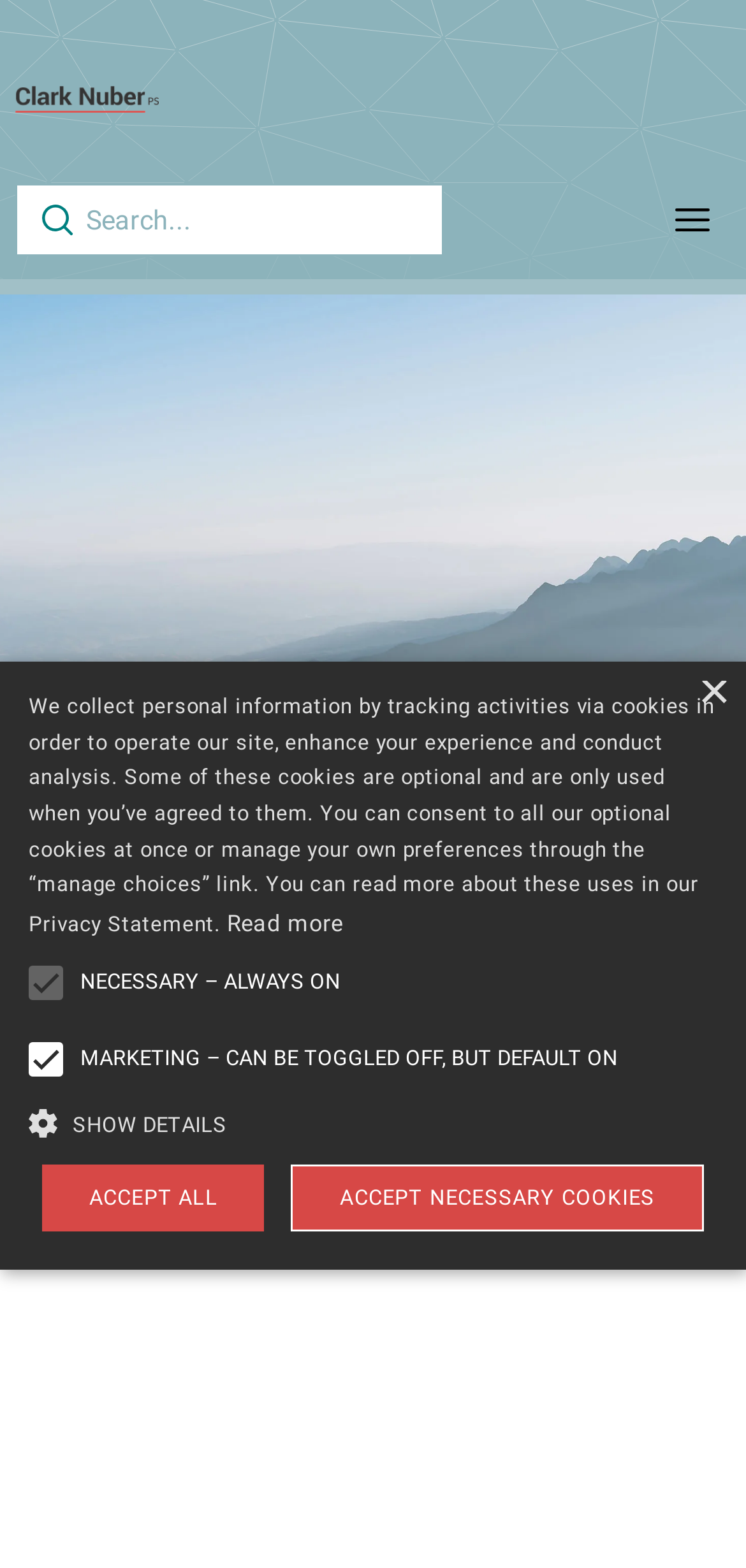Use a single word or phrase to answer the following:
What is the purpose of the search box?

To search the website